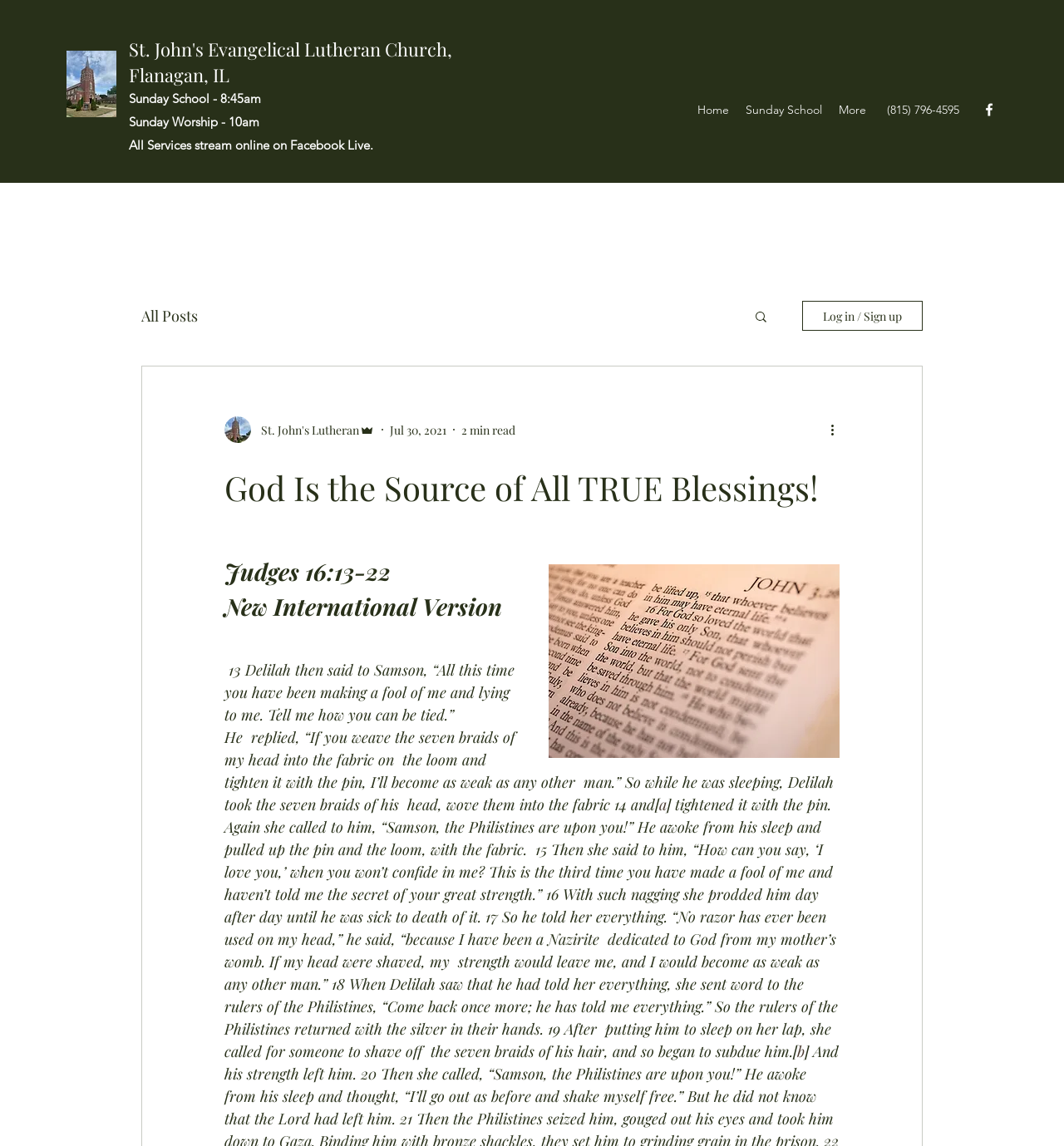Locate the bounding box of the UI element with the following description: "Log in / Sign up".

[0.754, 0.263, 0.867, 0.289]